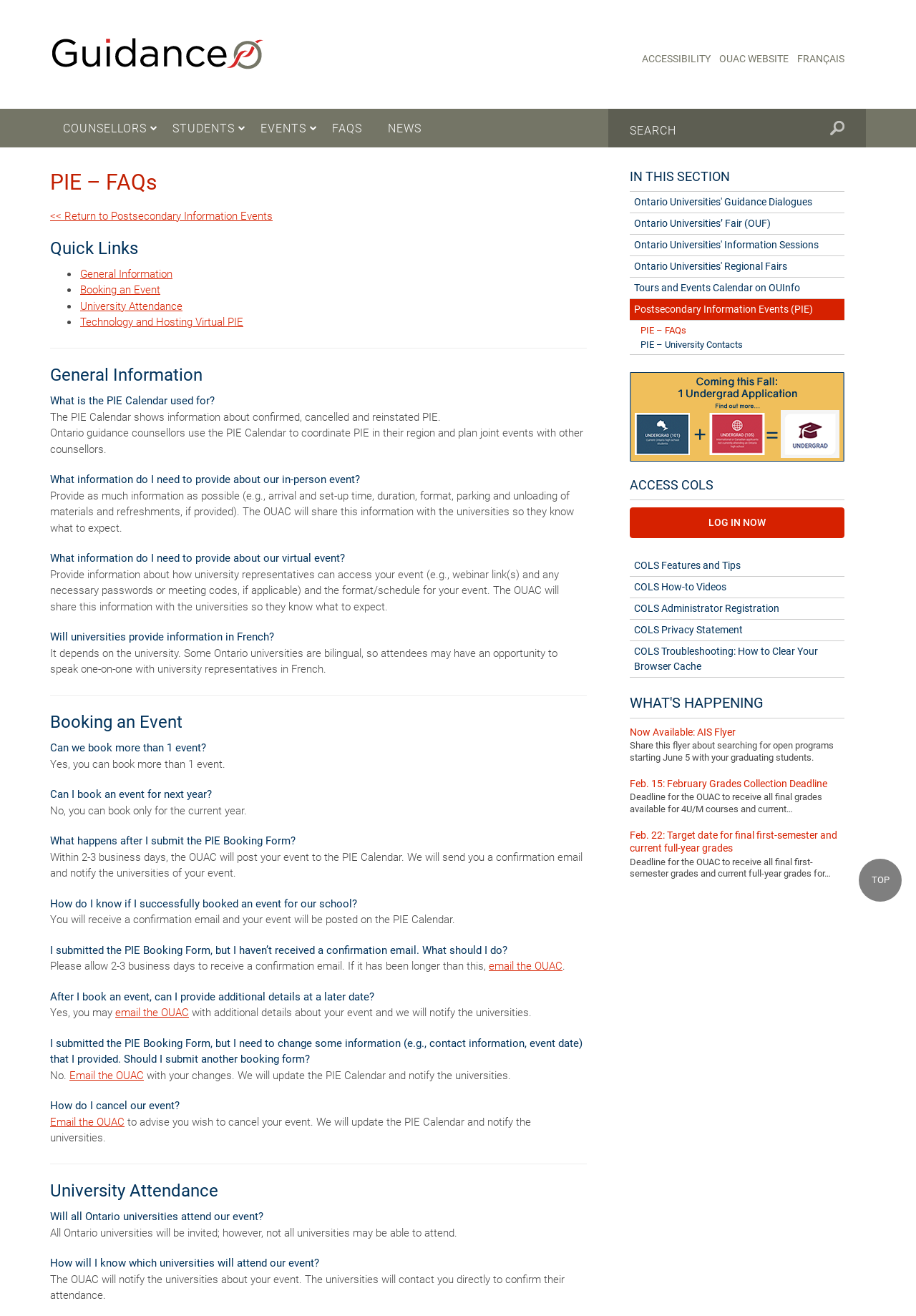What is the purpose of the PIE Calendar?
Provide a thorough and detailed answer to the question.

According to the webpage, the PIE Calendar is used to show information about confirmed, cancelled and reinstated PIE. This is mentioned in the 'General Information' section of the webpage, where it is stated that 'The PIE Calendar shows information about confirmed, cancelled and reinstated PIE.'